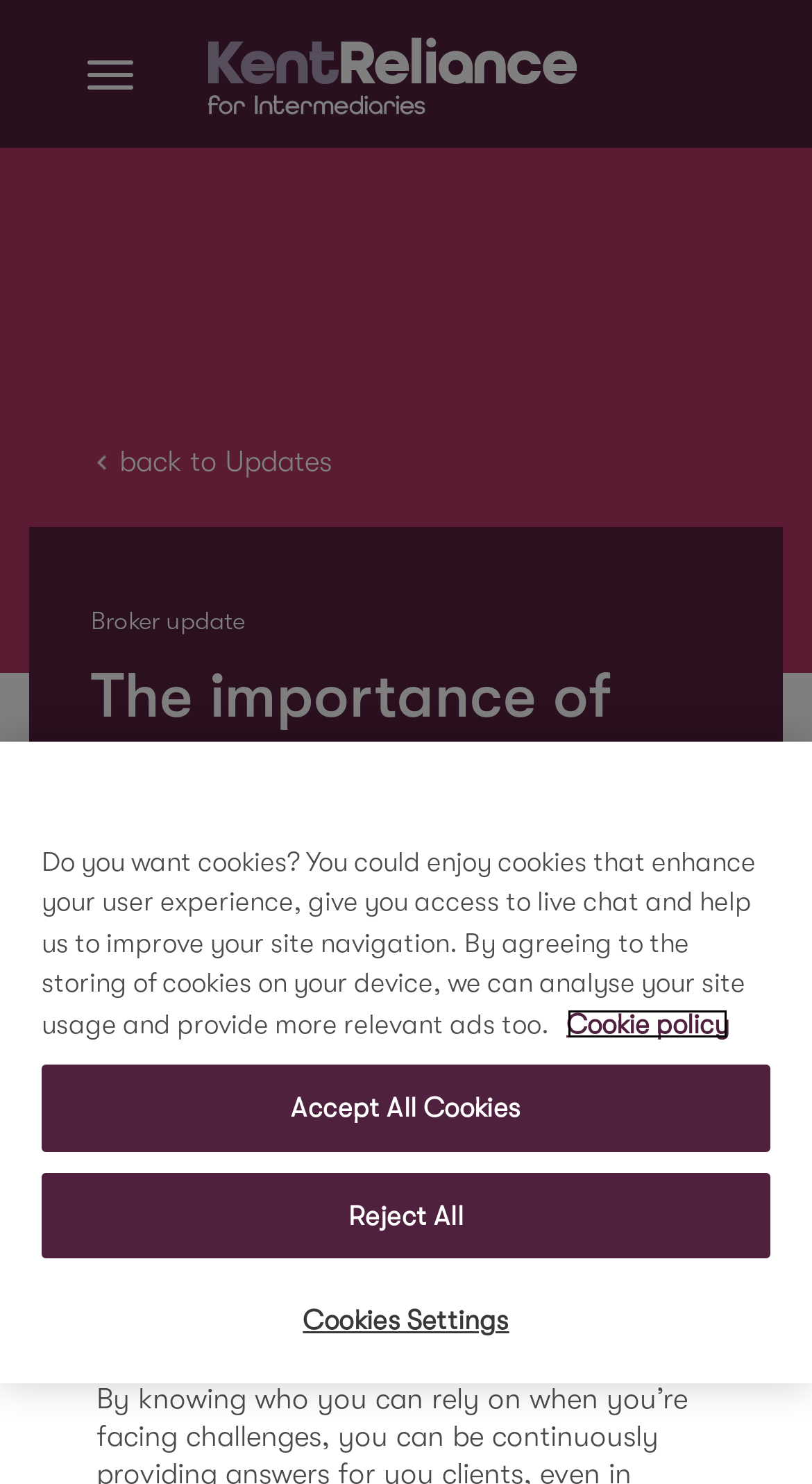What is the topic of the article?
Based on the image, provide your answer in one word or phrase.

Professional relationships